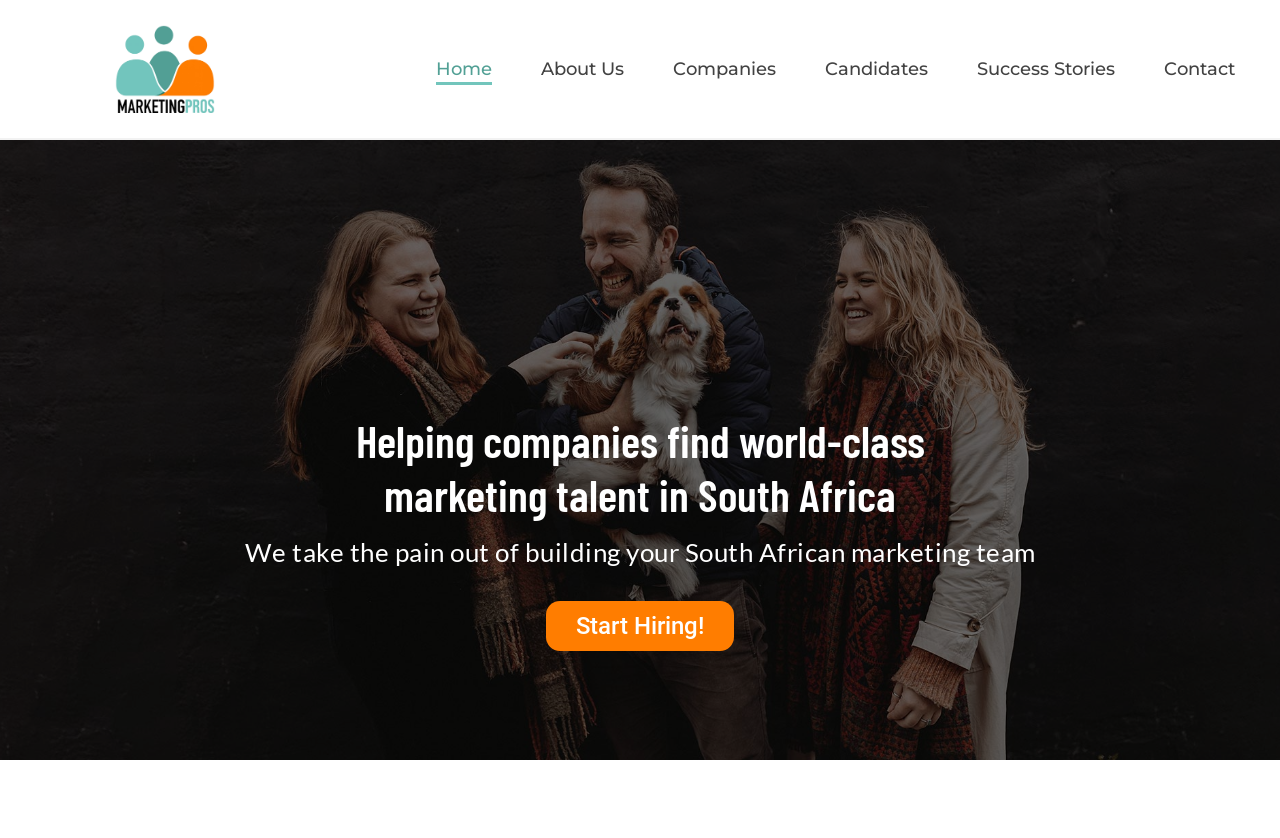Using the provided element description: "Success Stories", determine the bounding box coordinates of the corresponding UI element in the screenshot.

[0.763, 0.063, 0.871, 0.101]